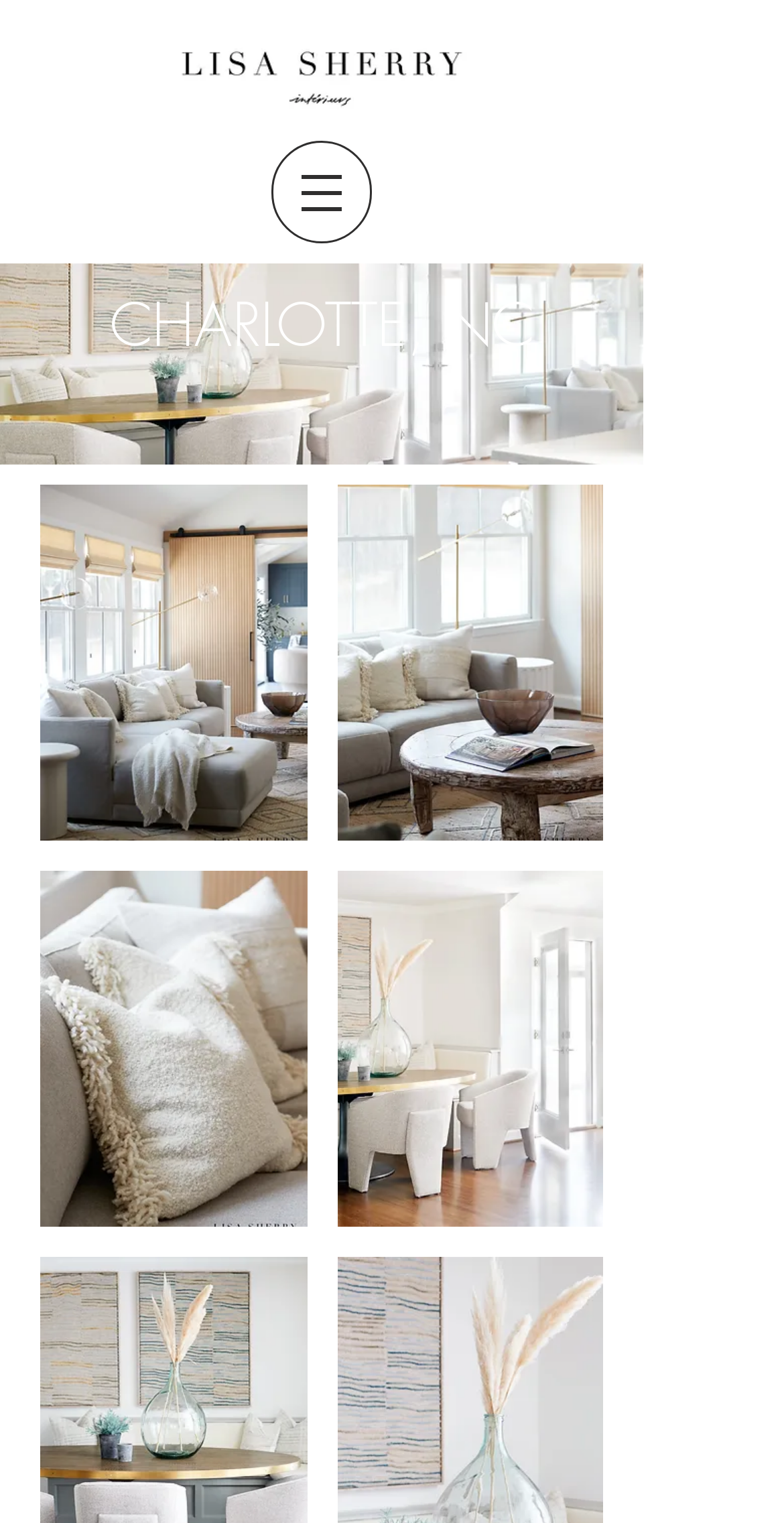Find the bounding box coordinates for the UI element whose description is: "20 Miles from the Epicenter". The coordinates should be four float numbers between 0 and 1, in the format [left, top, right, bottom].

None